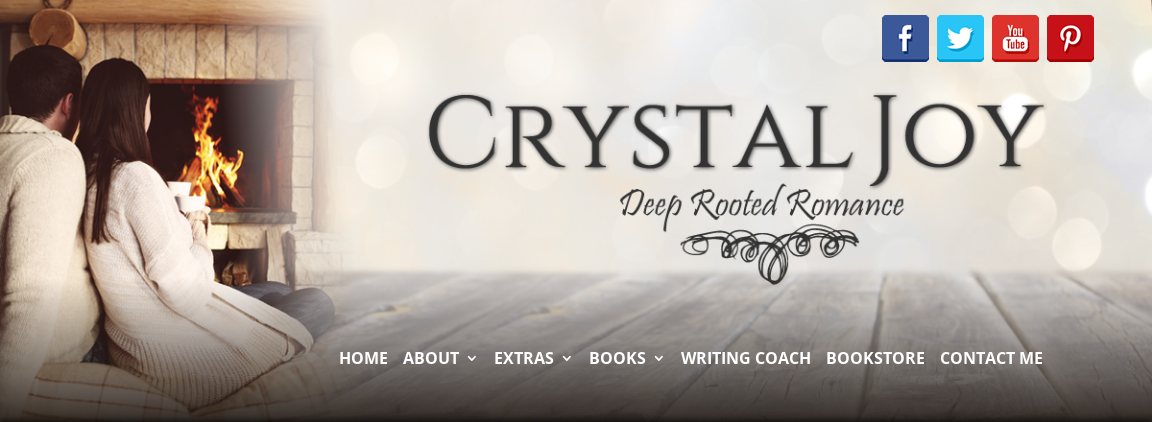How many social media icons are present?
Based on the image, give a concise answer in the form of a single word or short phrase.

4